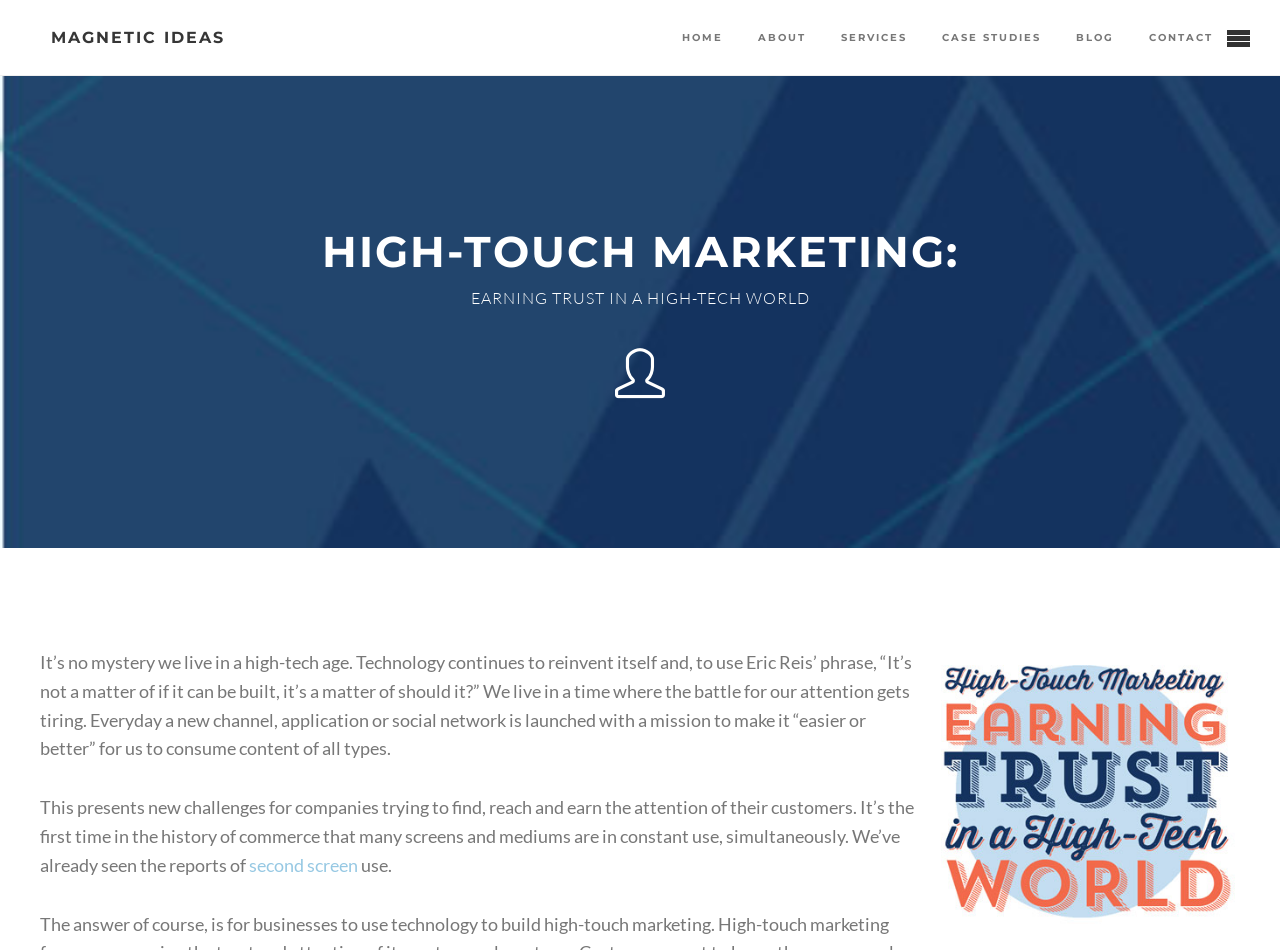What is the image about?
Please give a detailed answer to the question using the information shown in the image.

The image is described as 'High Touch Marketing - earning trust', which suggests that it is related to the concept of High Touch Marketing and earning trust in a high-tech world.